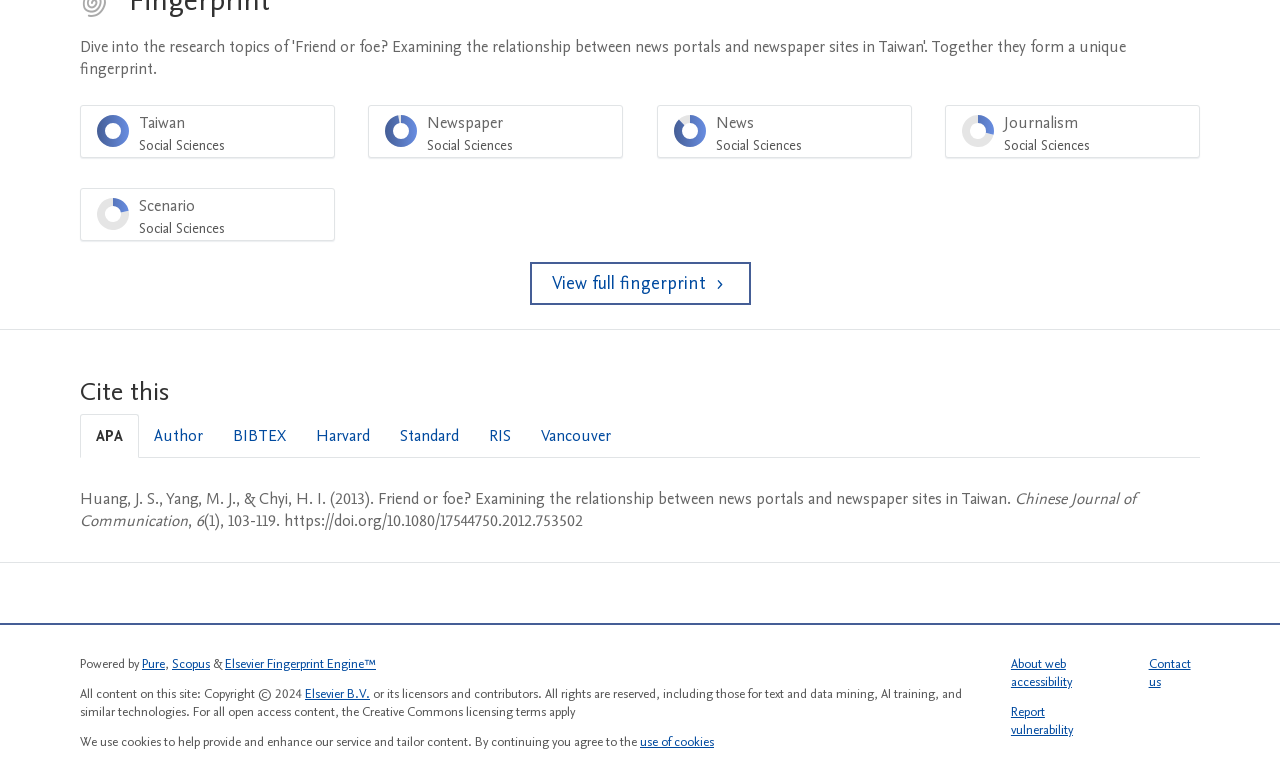Determine the bounding box coordinates of the clickable region to execute the instruction: "Click on the 'View full fingerprint' link". The coordinates should be four float numbers between 0 and 1, denoted as [left, top, right, bottom].

[0.414, 0.343, 0.586, 0.4]